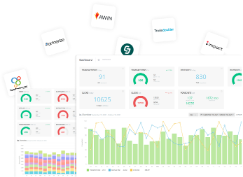Answer the question using only one word or a concise phrase: Which affiliate networks are integrated into the dashboard?

AWIN and ShareASale